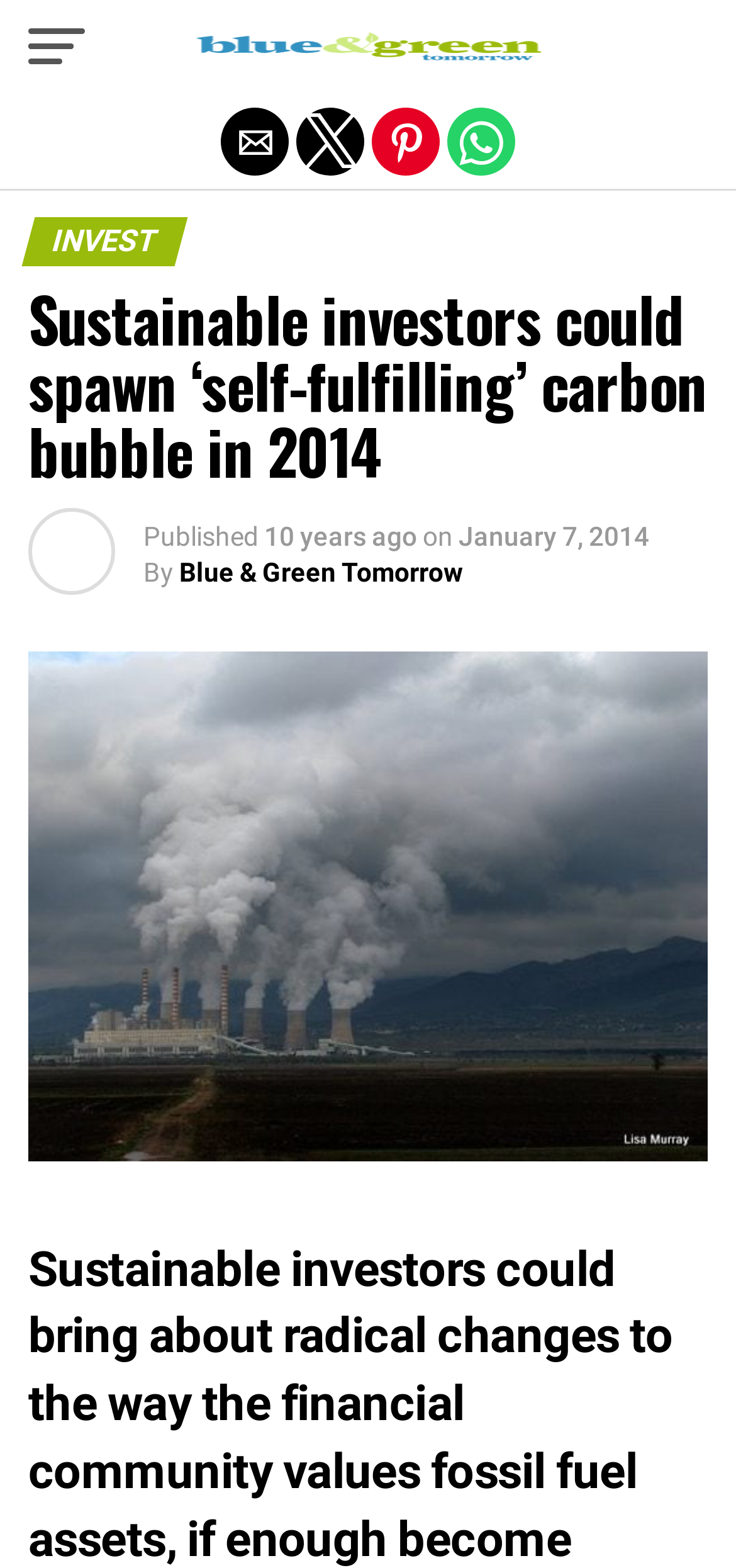Extract the text of the main heading from the webpage.

Sustainable investors could spawn ‘self-fulfilling’ carbon bubble in 2014